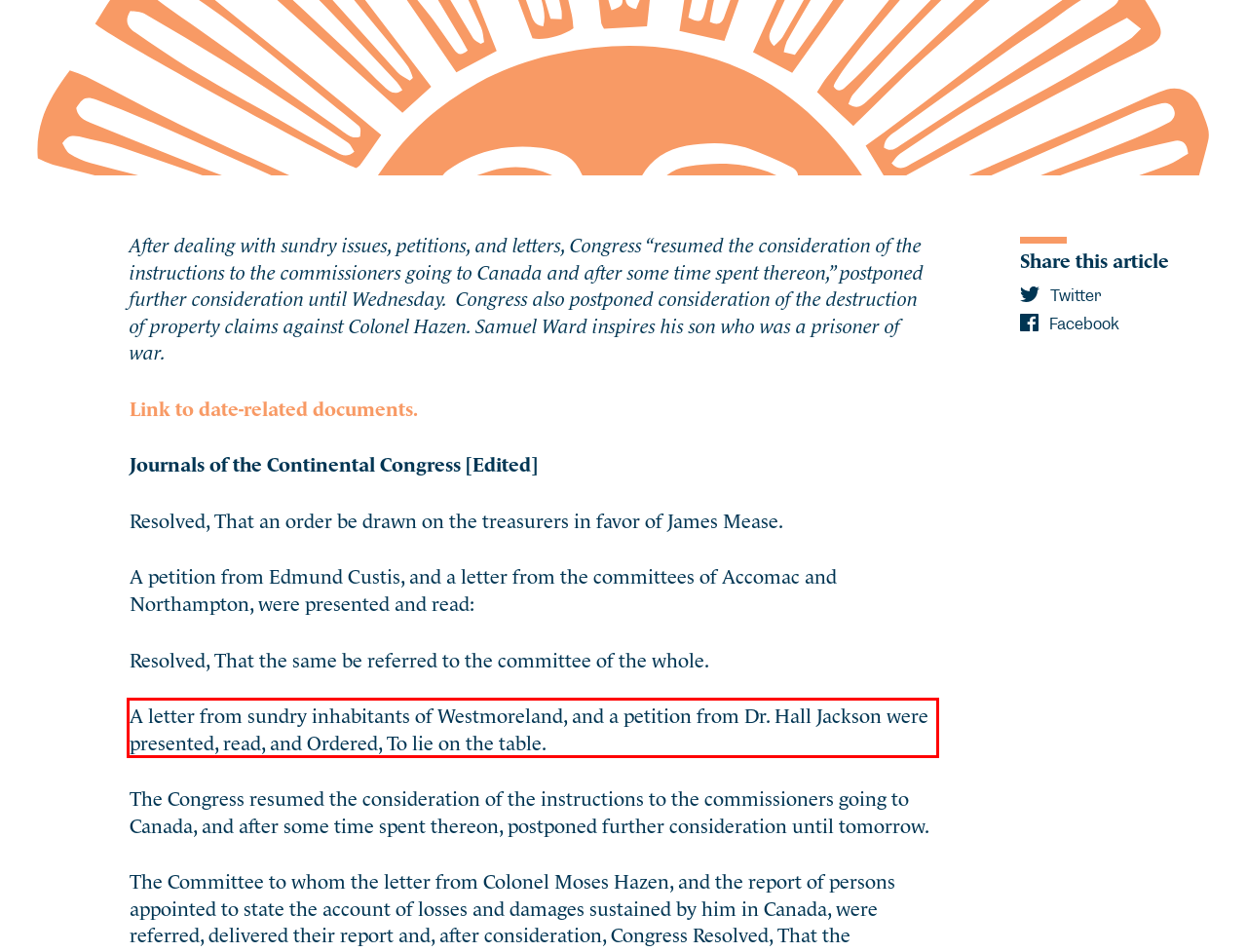From the provided screenshot, extract the text content that is enclosed within the red bounding box.

A letter from sundry inhabitants of Westmoreland, and a petition from Dr. Hall Jackson were presented, read, and Ordered, To lie on the table.